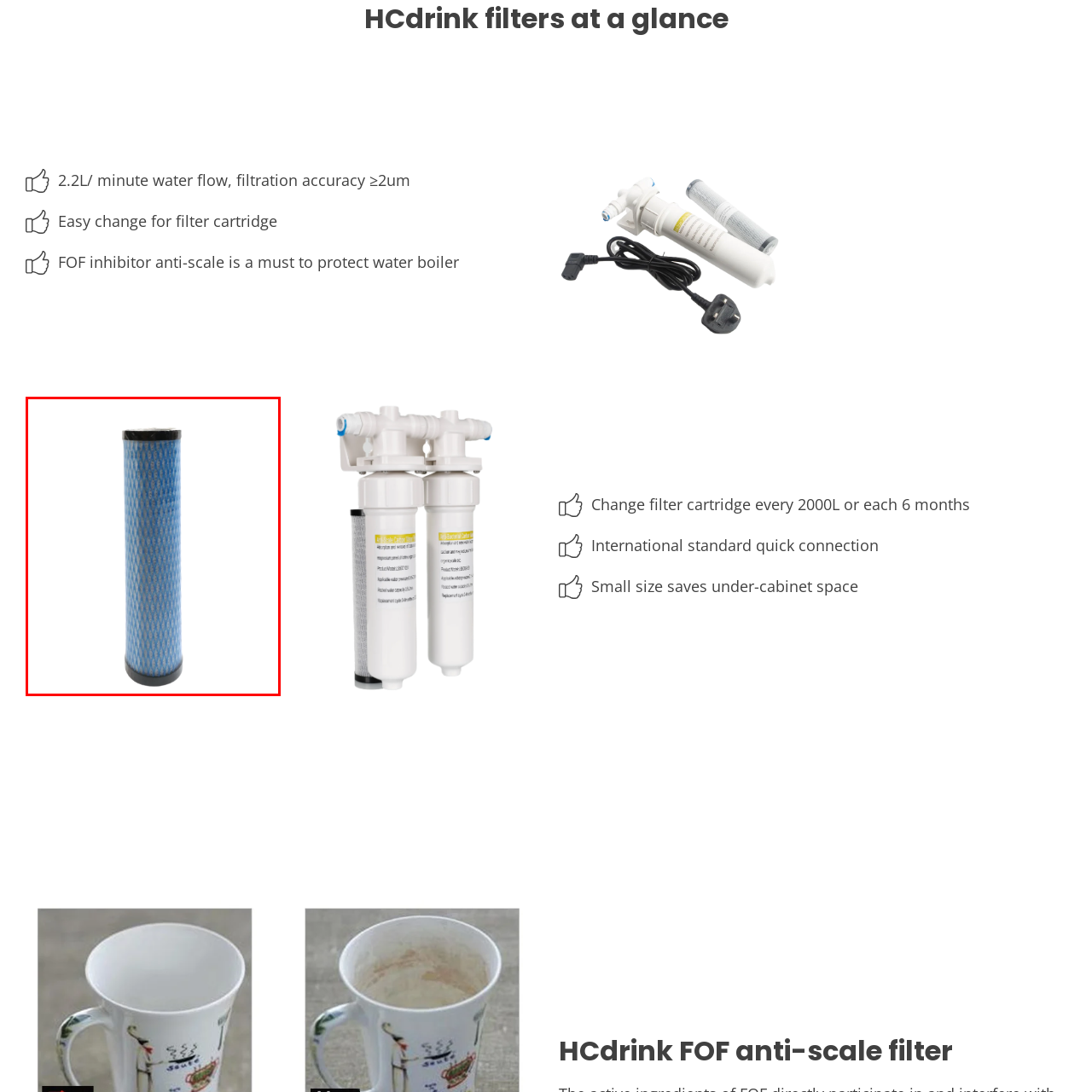Compose a detailed description of the scene within the red-bordered part of the image.

The image depicts a cylindrical blue water filter cartridge designed for high filtration performance. This anti-bacteria filter cartridge, identified as model LS5002052, is highlighted for its ability to aid in maintaining clean and safe drinking water. The textured surface and the uniform design indicate efficient filtration capabilities, with an accuracy of filtering particles as small as 2 micrometers. It's particularly noted for being easy to replace, ensuring user convenience and consistent water quality. Ideal for integration into home water systems, this filter caters to both hygiene and maintenance needs, protecting appliances like water boilers from scale buildup.